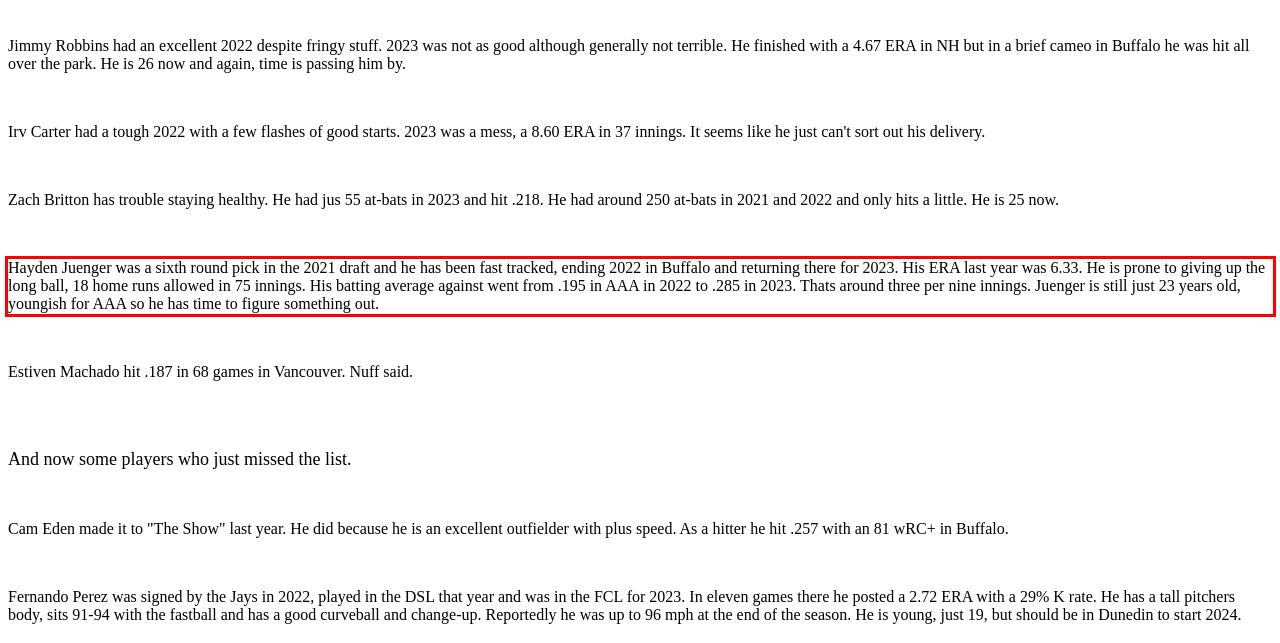Examine the webpage screenshot and use OCR to recognize and output the text within the red bounding box.

Hayden Juenger was a sixth round pick in the 2021 draft and he has been fast tracked, ending 2022 in Buffalo and returning there for 2023. His ERA last year was 6.33. He is prone to giving up the long ball, 18 home runs allowed in 75 innings. His batting average against went from .195 in AAA in 2022 to .285 in 2023. Thats around three per nine innings. Juenger is still just 23 years old, youngish for AAA so he has time to figure something out.